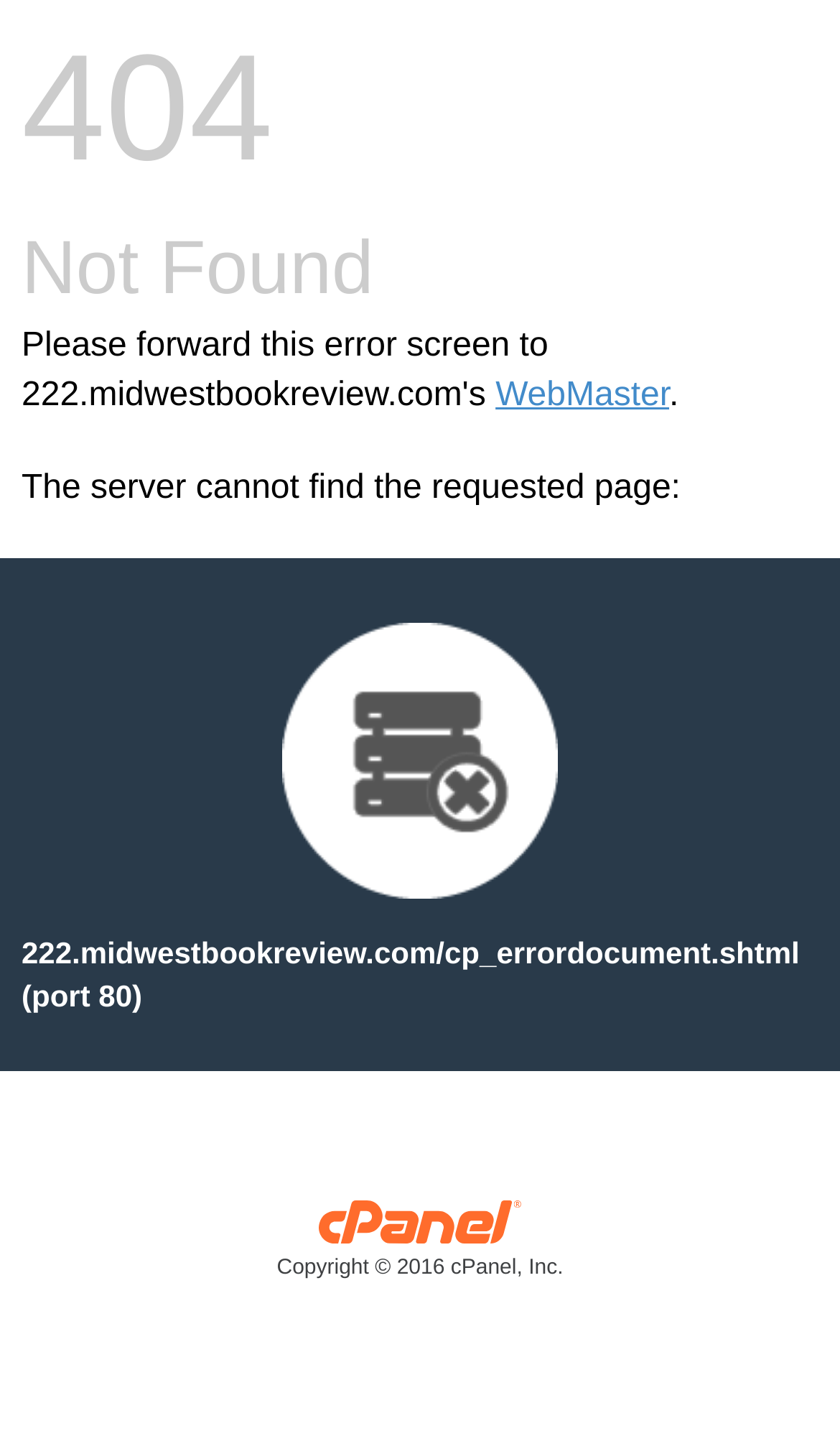What is the error message on the page?
Please answer the question with a single word or phrase, referencing the image.

The server cannot find the requested page: